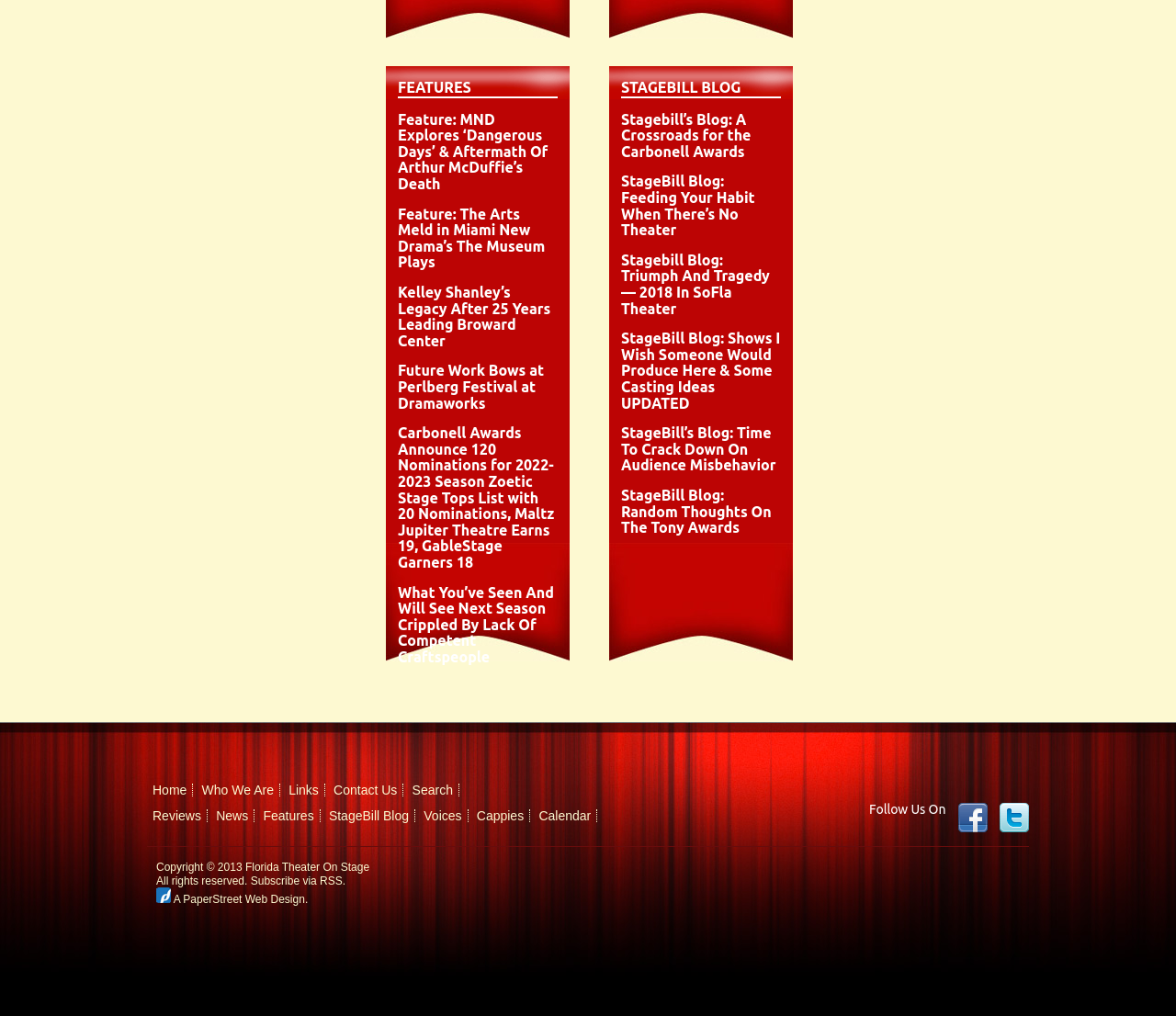Identify the bounding box coordinates of the part that should be clicked to carry out this instruction: "Search for something".

[0.35, 0.77, 0.385, 0.785]